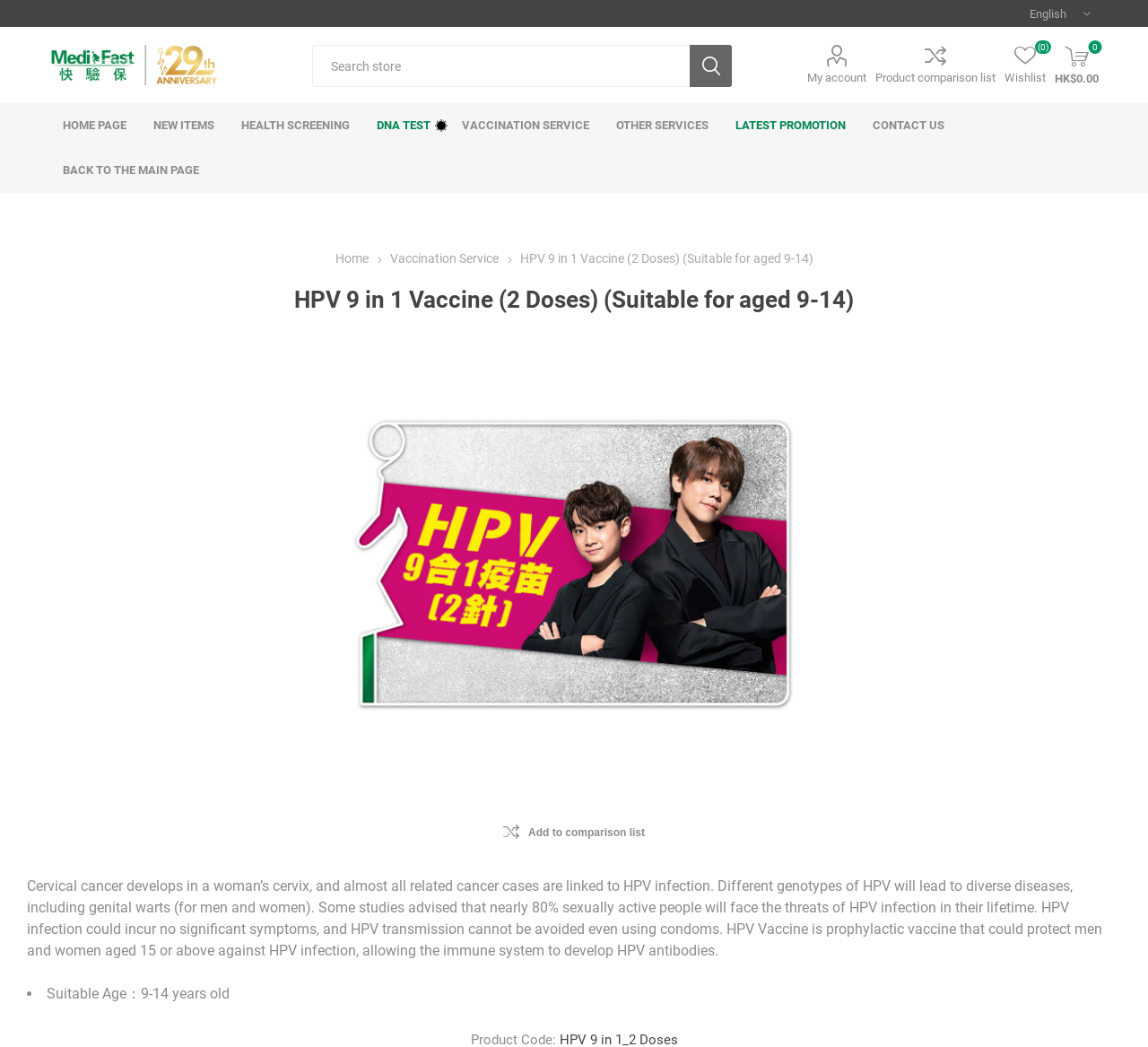Based on the image, provide a detailed response to the question:
What can be added to the comparison list?

The button 'b Add to comparison list' is located near the vaccine information, suggesting that the vaccine can be added to the comparison list.